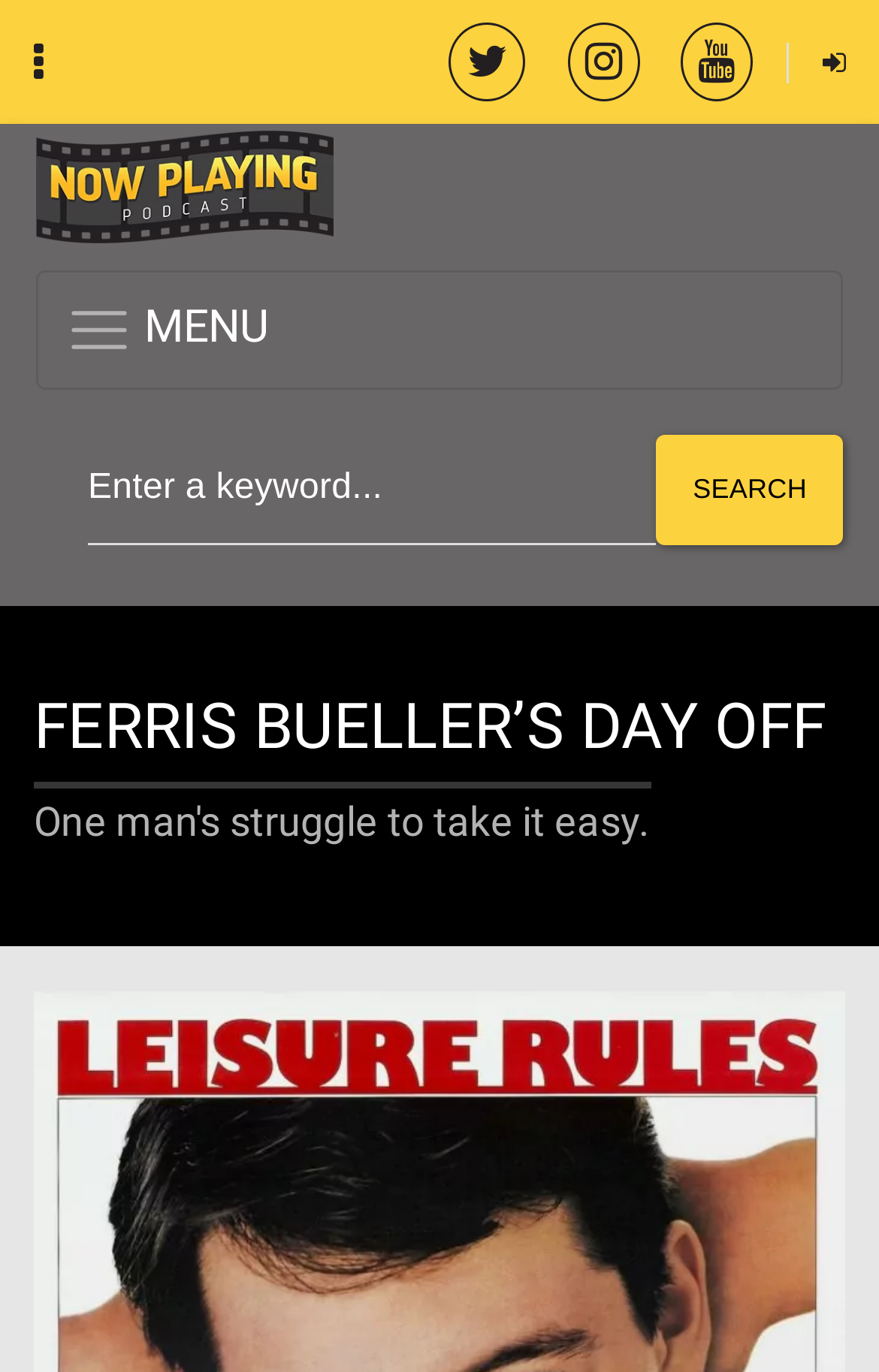Construct a comprehensive description capturing every detail on the webpage.

The webpage is about Ferris Bueller's Day Off, a movie, and is part of the Now Playing Podcast. At the top left, there are five social media links, represented by icons, arranged horizontally. Below these icons, the title "Now Playing Podcast" is written in text, accompanied by a corresponding image on the left. 

To the right of the title, a toggle navigation button is located, which is currently not expanded. When expanded, it controls the main menu wrapper. The button is labeled "MENU" in static text. 

Below the title and navigation button, a search bar is situated, spanning most of the width of the page. The search bar contains a text box where users can enter a keyword, and a "SEARCH" button to the right of the text box. 

The main content of the page is headed by a large heading that reads "FERRIS BUELLER’S DAY OFF", taking up most of the width of the page.